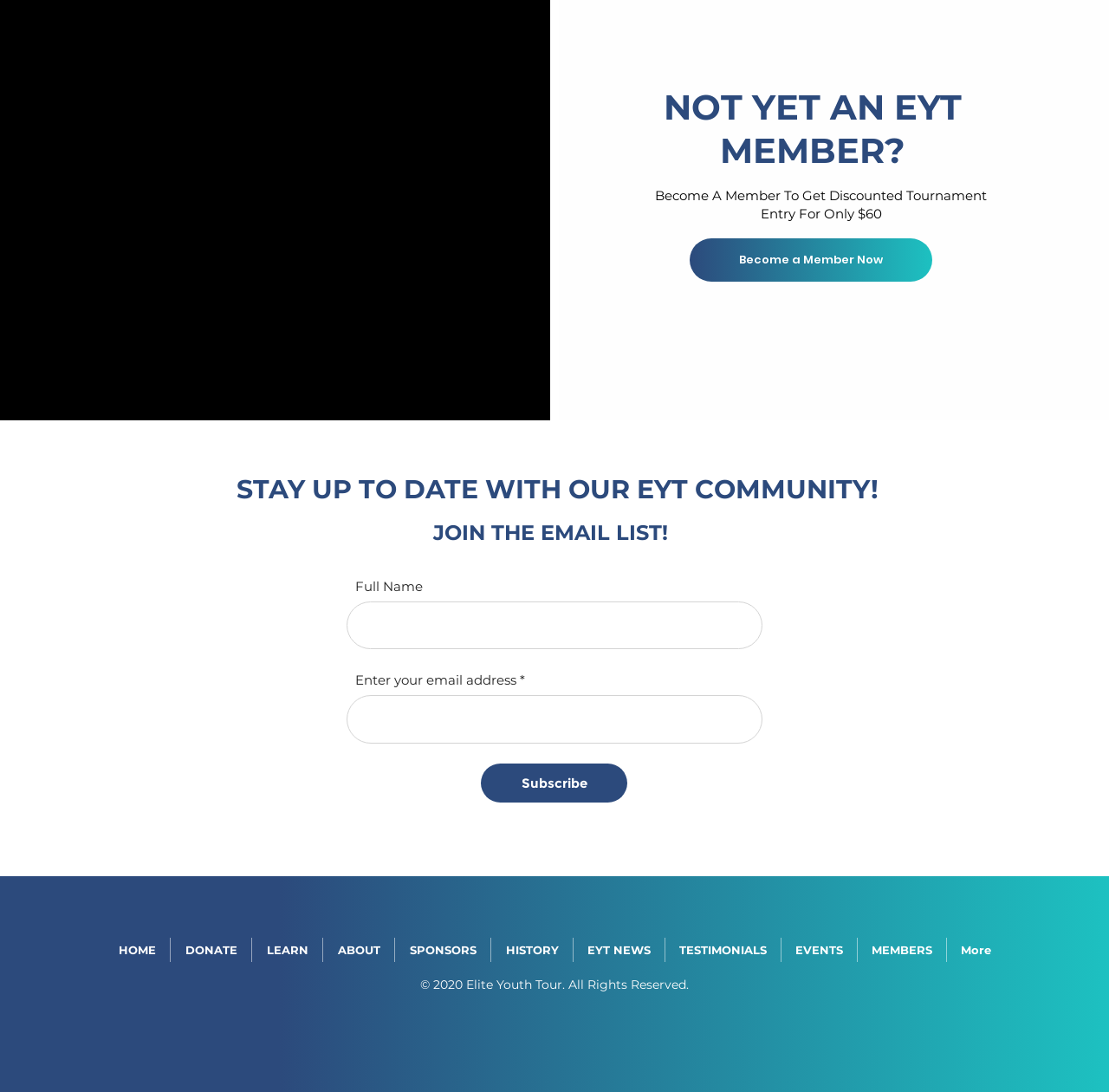Please identify the bounding box coordinates of where to click in order to follow the instruction: "Enter your full name".

[0.312, 0.551, 0.688, 0.595]